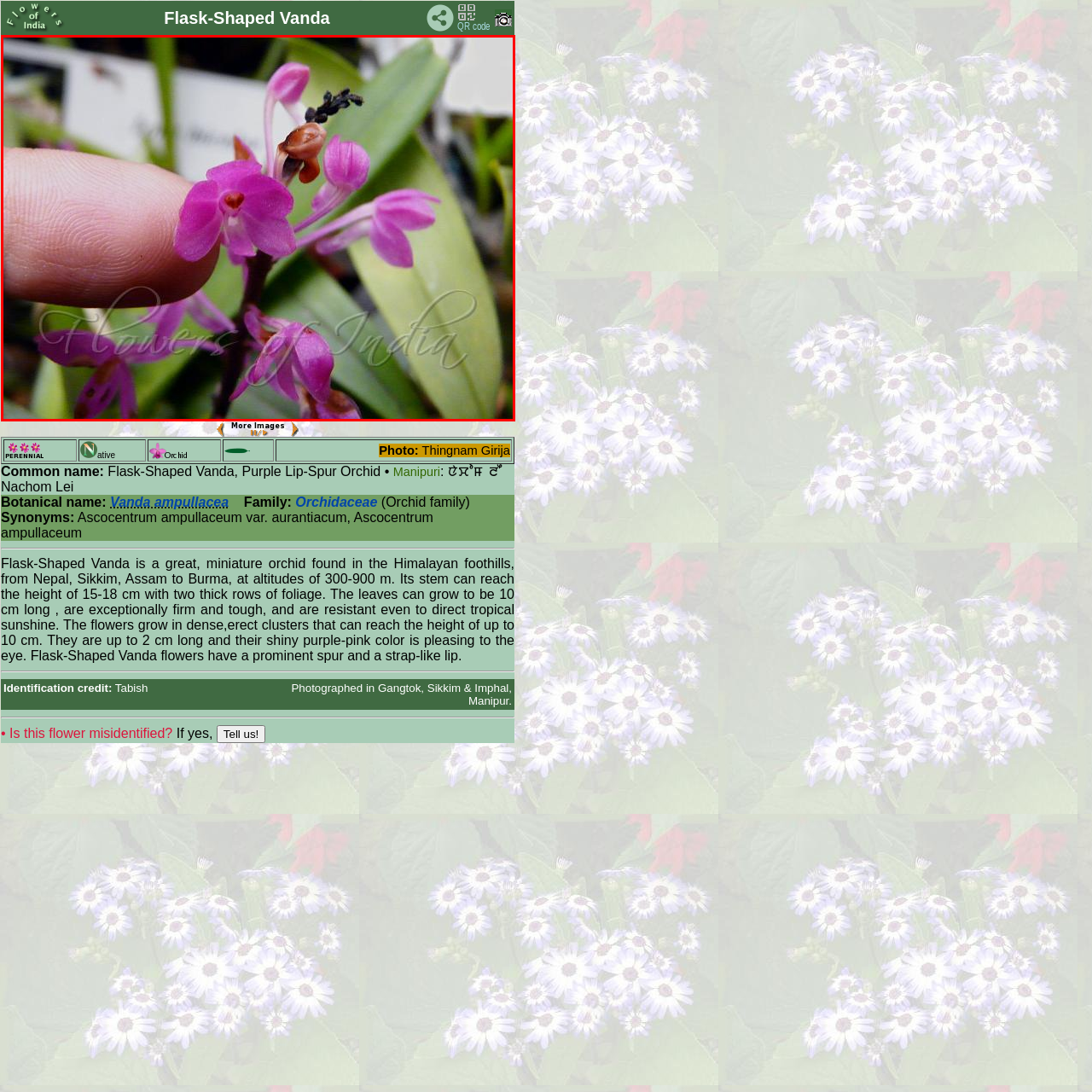Provide a thorough caption for the image that is surrounded by the red boundary.

This image showcases a delicate bloom of the Flask-Shaped Vanda (Vanda ampullacea), a captivating orchid native to the Himalayan foothills, specifically found in regions from Nepal to Burma. The flower is characterized by its vivid purple-pink hue, which contrasts beautifully with the greenery surrounding it. 

In the foreground, a finger gently points to one of the orchid's flowers, emphasizing its petite size and intricate structure. The flowers grow in dense clusters, with each bloom featuring a prominent spur and a strap-like lip, adding to its unique beauty. The background suggests a cultivated environment, likely in a botanical garden or research setting, where these exquisite orchids are studied and appreciated.

This species is notable for its resilient foliage, which can withstand direct tropical sunlight, making it a fascinating subject for both horticulturists and nature enthusiasts. The image captures not only the beauty of the Flask-Shaped Vanda but also the connection between humans and nature as they explore and celebrate such remarkable flora.